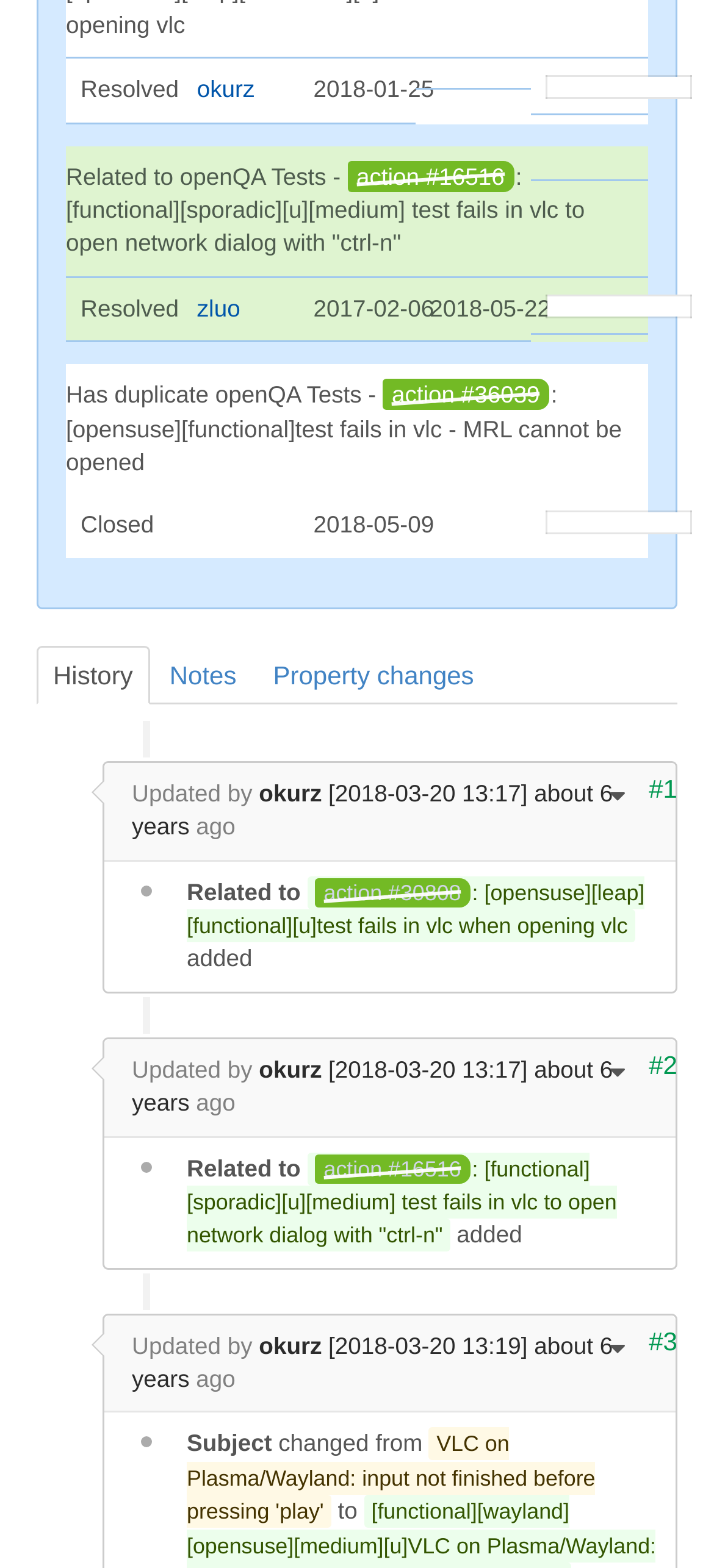How many actions are there?
Refer to the screenshot and answer in one word or phrase.

3